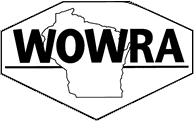Provide a brief response to the question using a single word or phrase: 
What is the primary goal of the WOWRA organization?

Promoting sustainable practices